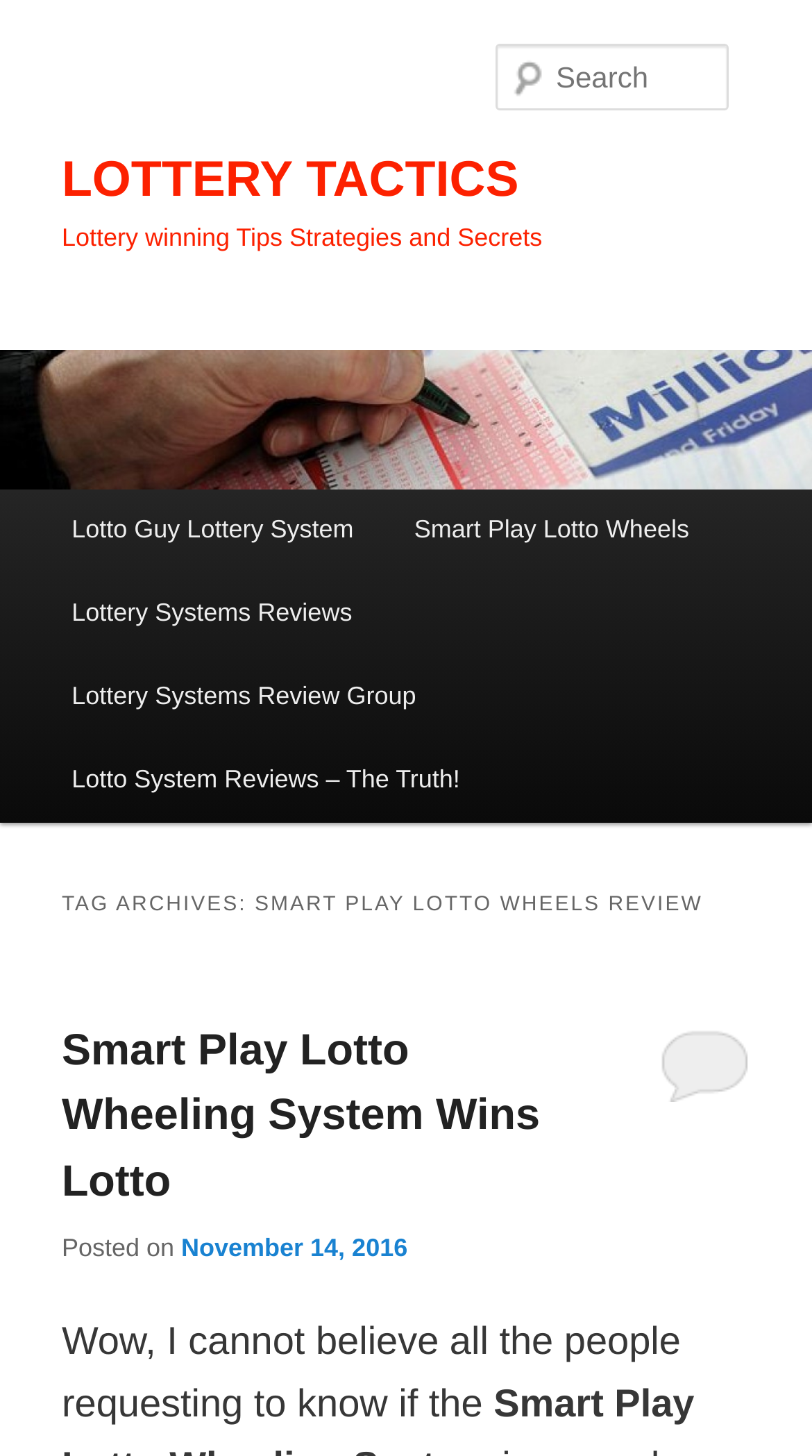Describe in detail what you see on the webpage.

The webpage is about lottery tactics and reviews, specifically focusing on Smart Play Lotto Wheels. At the top, there are two skip links, "Skip to primary content" and "Skip to secondary content", which are positioned at the top-left corner of the page. 

Below these links, there is a large heading "LOTTERY TACTICS" that spans almost the entire width of the page. Within this heading, there is a link to "LOTTERY TACTICS" positioned at the top-left corner. 

Further down, there is another heading "Lottery winning Tips Strategies and Secrets" that is also positioned near the top of the page. To the right of this heading, there is a link to "LOTTERY TACTICS" accompanied by an image, which takes up the entire width of the page.

On the top-right side of the page, there is a search textbox labeled "Search". Below this, there is a heading "Main menu" that marks the beginning of a menu section. This menu section contains several links, including "Lotto Guy Lottery System", "Smart Play Lotto Wheels", "Lottery Systems Reviews", "Lottery Systems Review Group", and "Lotto System Reviews – The Truth!".

Below the menu section, there is a header section with a heading "TAG ARCHIVES: SMART PLAY LOTTO WHEELS REVIEW". Within this section, there is another heading "Smart Play Lotto Wheeling System Wins Lotto" accompanied by a link. Below this, there is a static text "Posted on" followed by a link to a date "November 14, 2016". There is also a link to an unknown destination positioned at the bottom-right corner of this section.

Finally, there is a static text "Wow, I cannot believe all the people requesting to know if the" positioned at the bottom of the page.